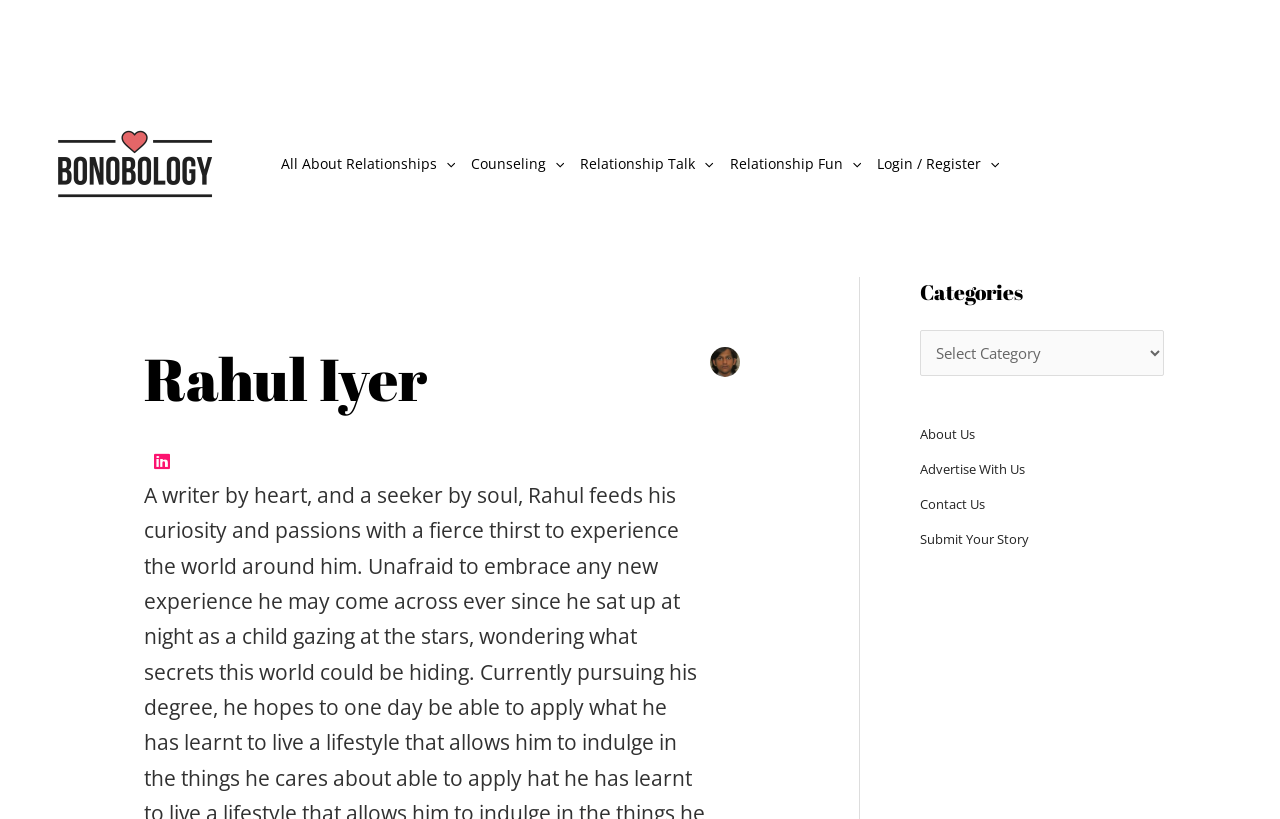Identify the bounding box coordinates of the element that should be clicked to fulfill this task: "Go to About Us page". The coordinates should be provided as four float numbers between 0 and 1, i.e., [left, top, right, bottom].

[0.719, 0.519, 0.762, 0.541]